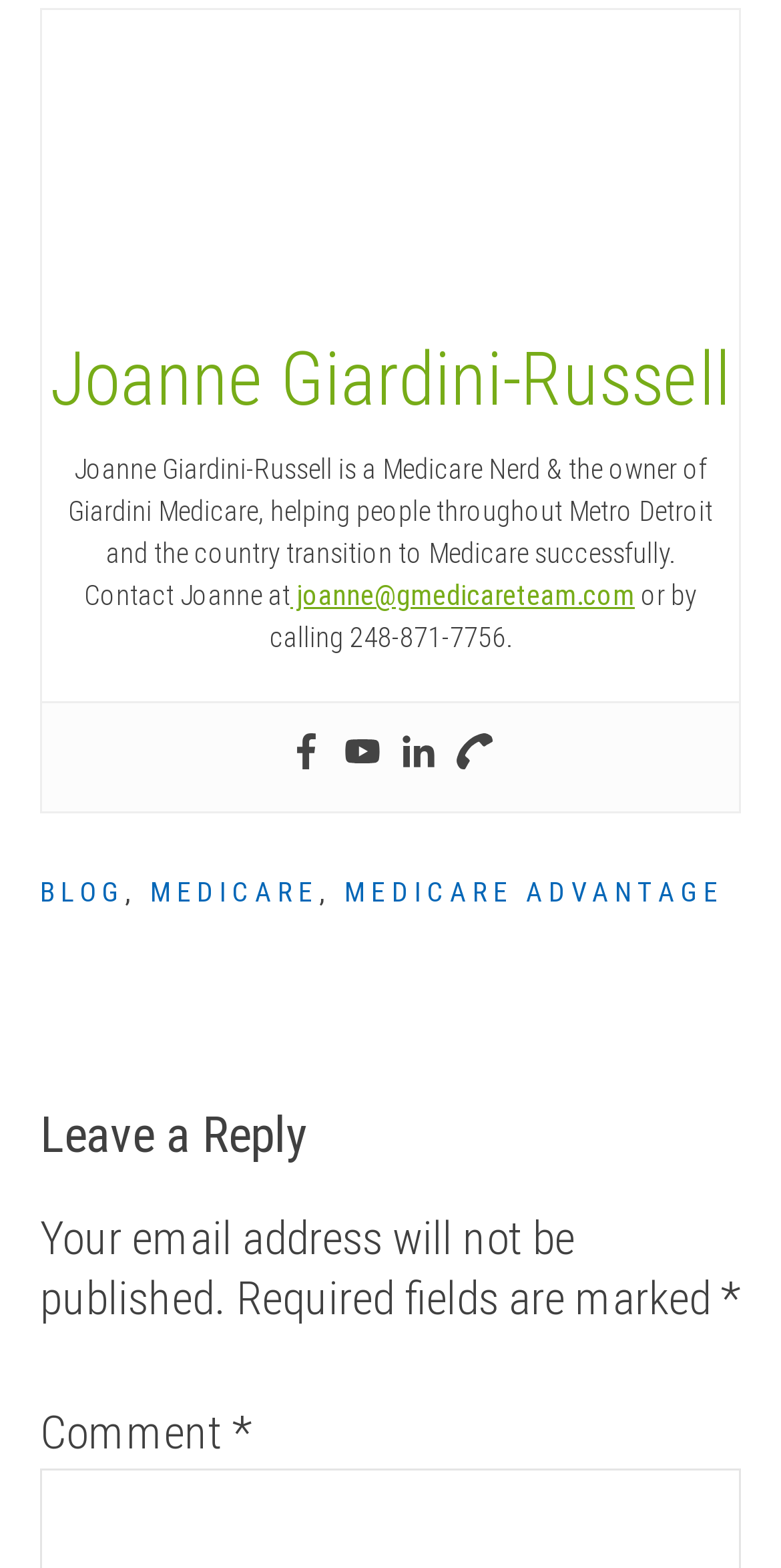What is the purpose of the webpage?
Give a detailed response to the question by analyzing the screenshot.

The purpose of the webpage is to help people transition to Medicare successfully, as stated in the introductory text on the webpage, which mentions that Joanne Giardini-Russell is a Medicare Nerd and the owner of Giardini Medicare, helping people throughout Metro Detroit and the country transition to Medicare successfully.